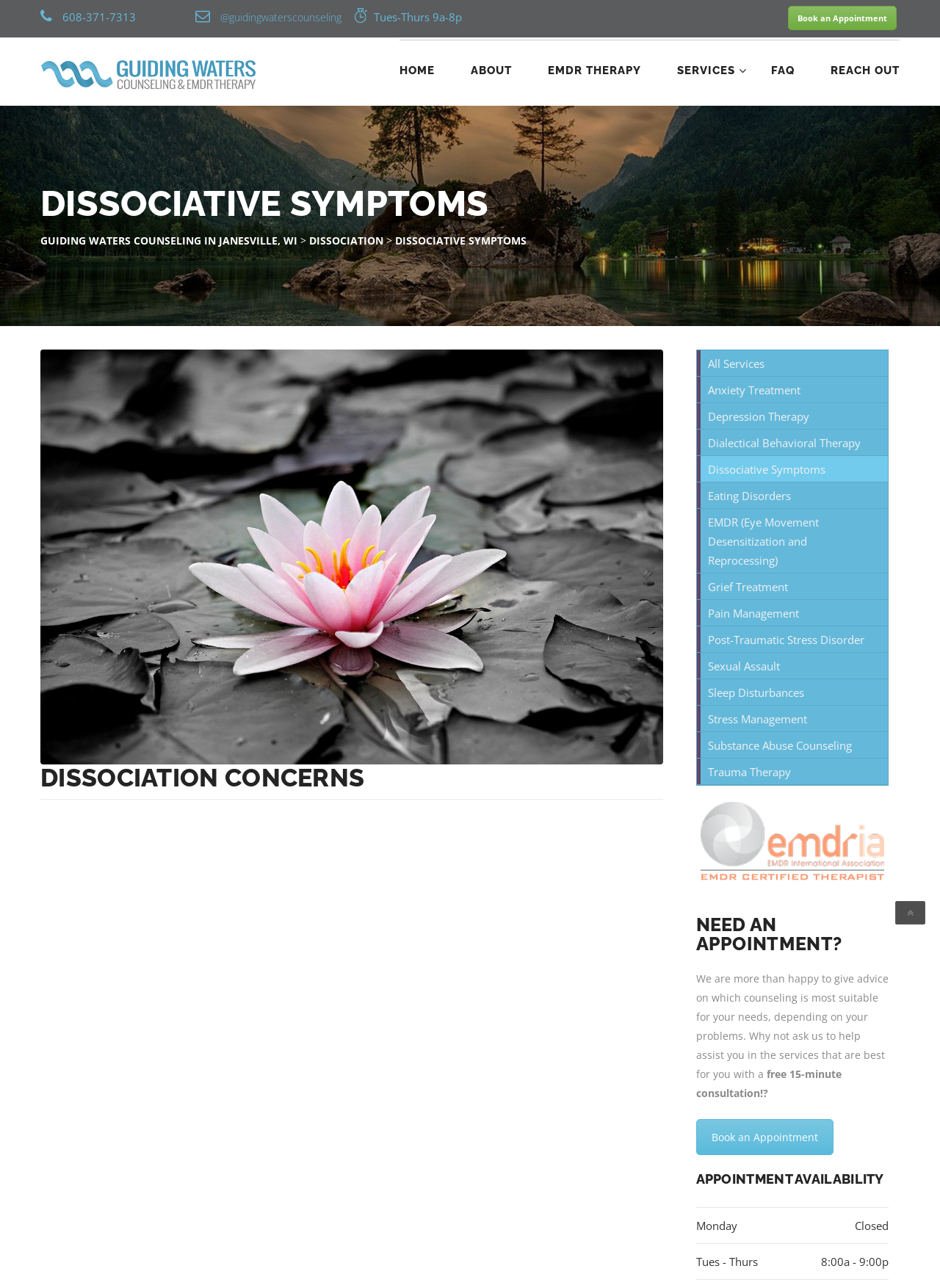Determine the bounding box coordinates of the clickable element to achieve the following action: 'Learn about EMDR THERAPY'. Provide the coordinates as four float values between 0 and 1, formatted as [left, top, right, bottom].

[0.583, 0.047, 0.717, 0.063]